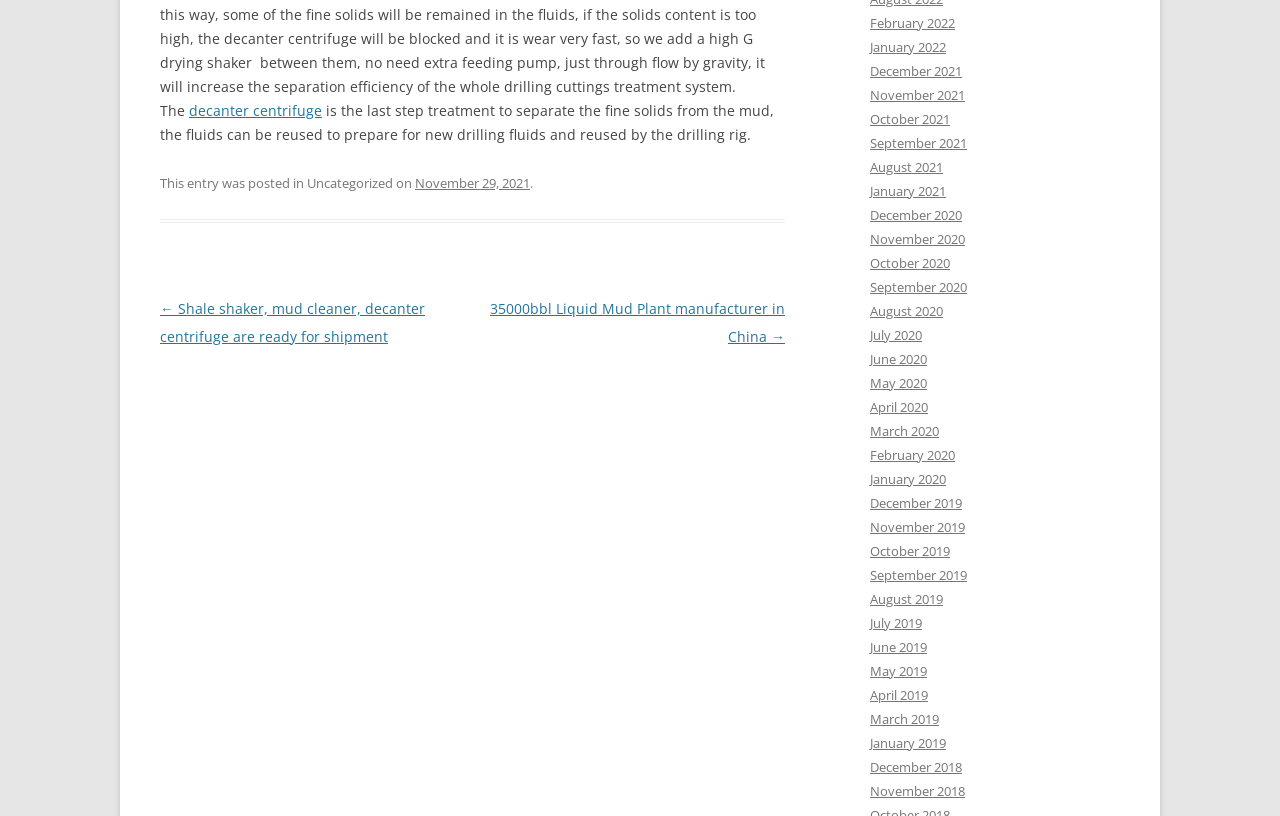Locate the bounding box coordinates of the item that should be clicked to fulfill the instruction: "Click on the link to learn about decanter centrifuge".

[0.148, 0.124, 0.252, 0.147]